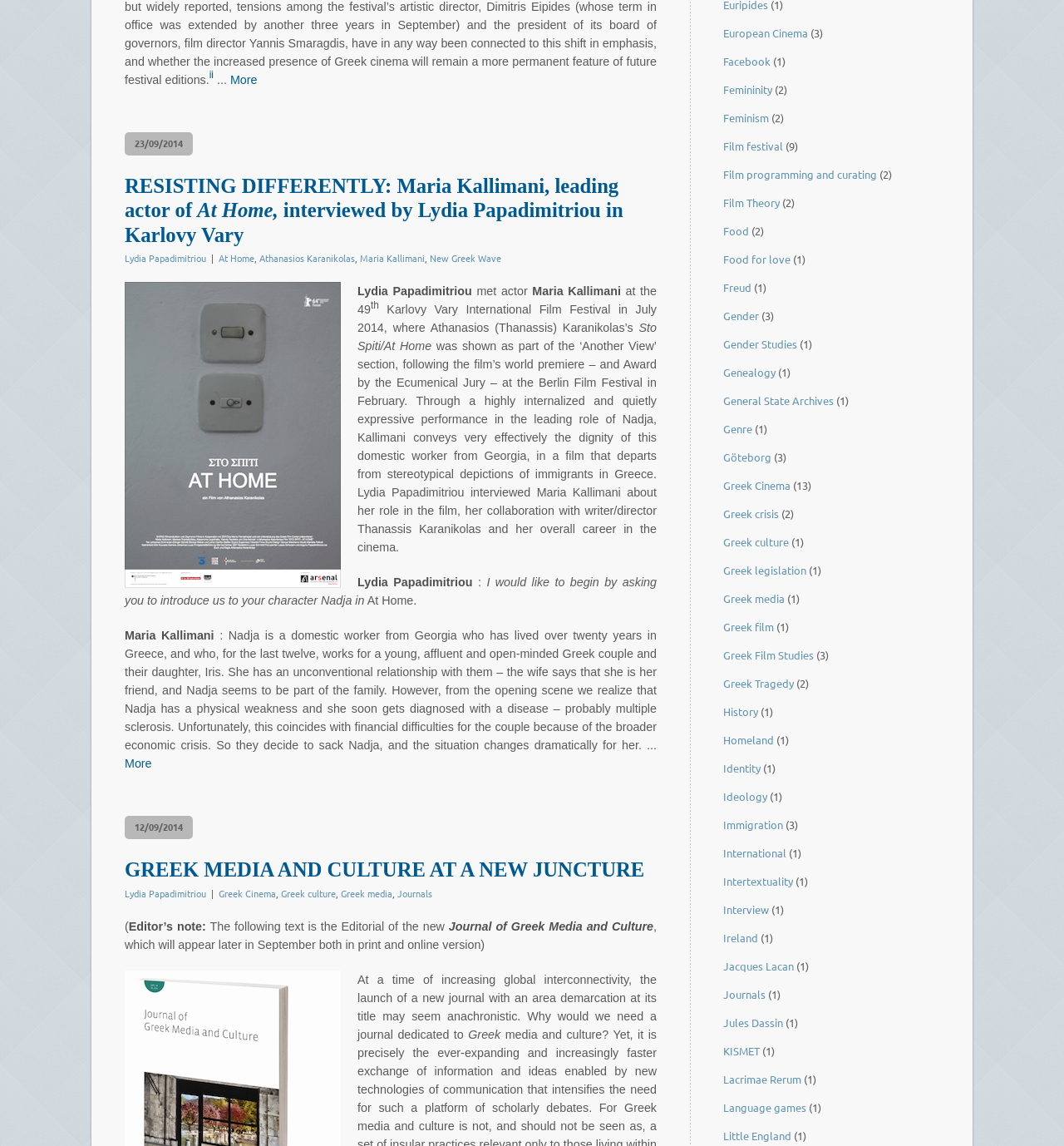Who is the writer/director of the film At Home?
Answer the question in a detailed and comprehensive manner.

The article mentions that Athanasios Karanikolas is the writer/director of the film At Home, and that Maria Kallimani collaborated with him on the film.